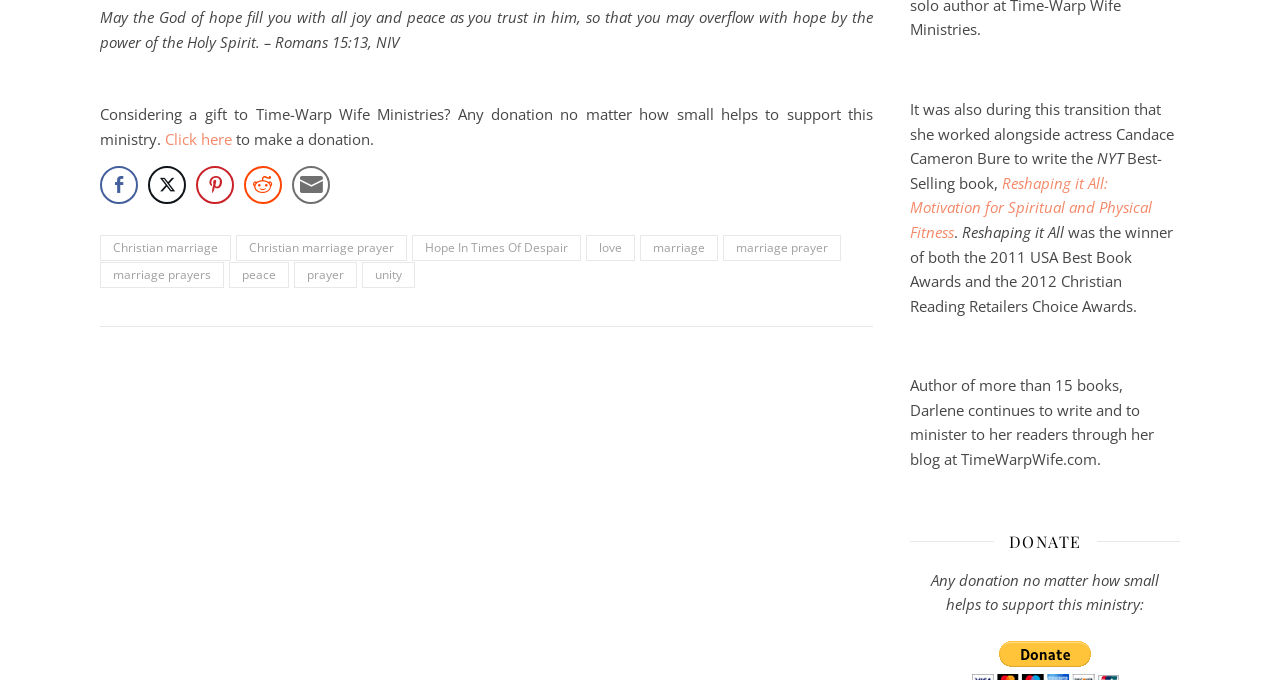Please identify the bounding box coordinates of the element's region that should be clicked to execute the following instruction: "Click to make a donation". The bounding box coordinates must be four float numbers between 0 and 1, i.e., [left, top, right, bottom].

[0.129, 0.189, 0.181, 0.219]